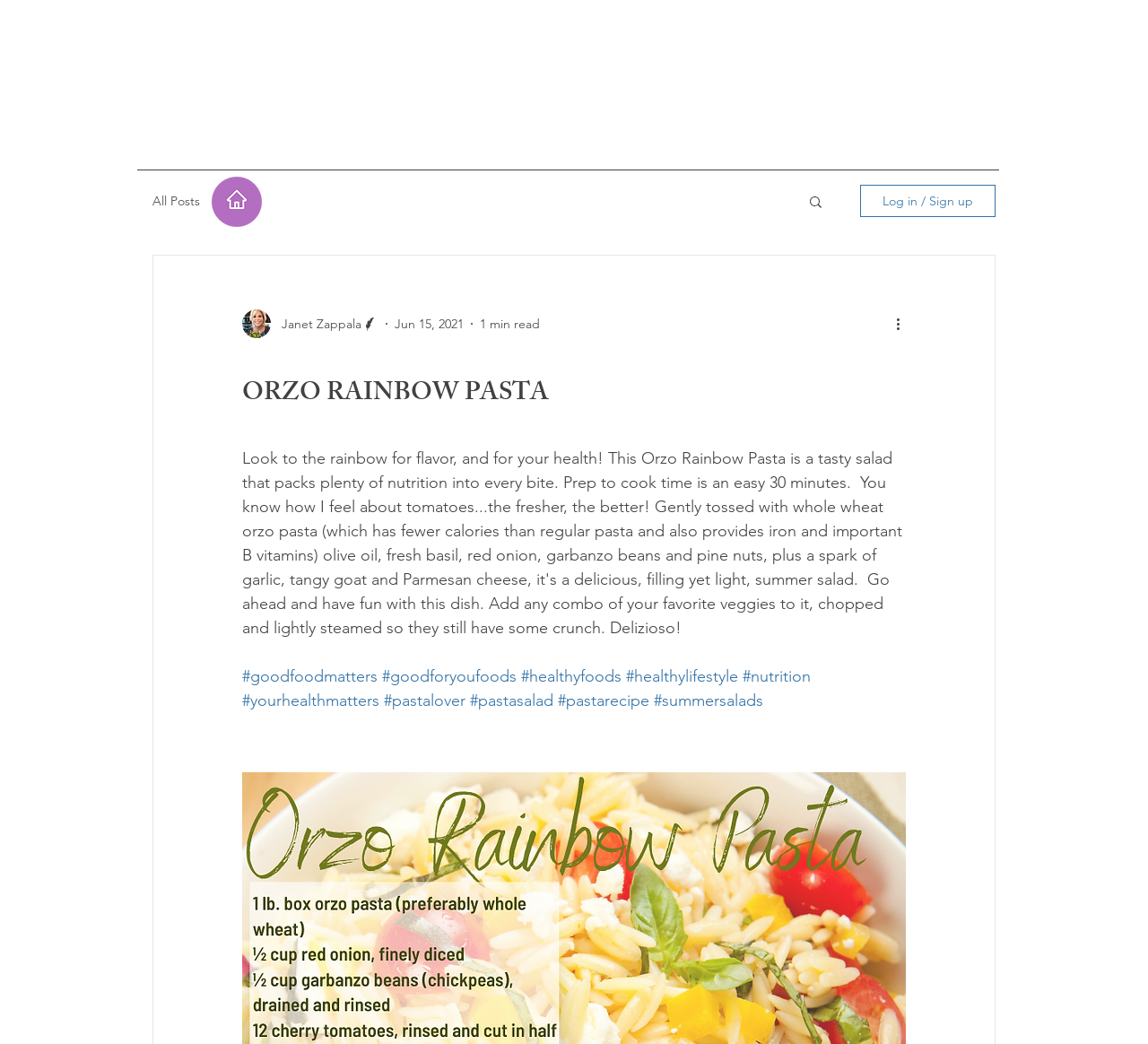What is the purpose of the button with a magnifying glass icon?
Provide an in-depth and detailed explanation in response to the question.

The button with a magnifying glass icon is a search button, which can be inferred from the image description and its position in the navigation section.